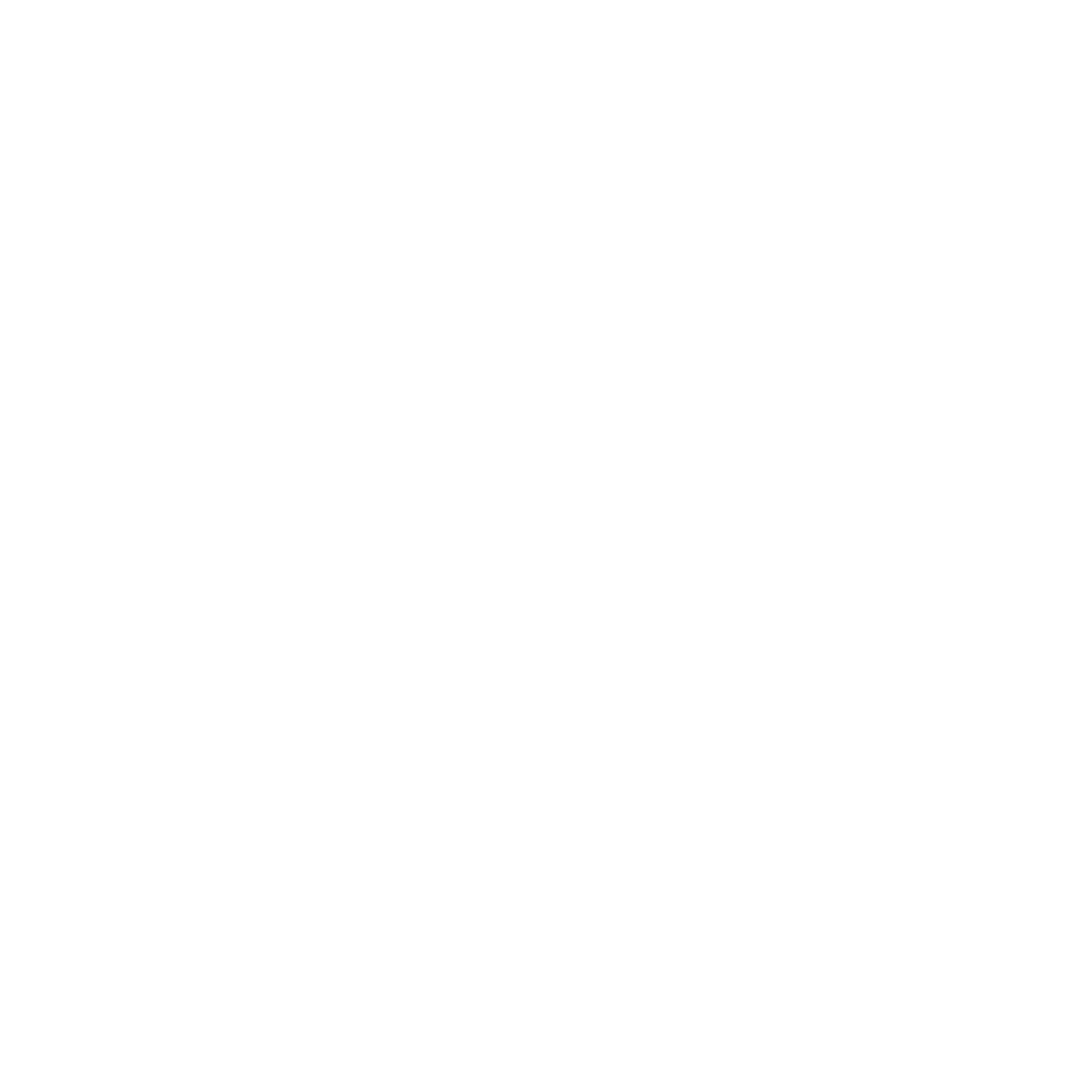Create a thorough description of the image portion outlined in red.

The image features a prominent logo or emblem associated with 青岛ky体育办公家具有限公司 (Qingdao KY Sports Office Furniture Co., Ltd.), a company known for its production of eco-friendly and high-quality office furniture. The logo embodies the company's commitment to quality and craftsmanship, reflecting its establishment in the scenic and prosperous city of Qingdao. This company specializes in a variety of office furniture items, including desks, cabinets, and multi-functional furniture, ensuring a stylish and efficient workspace. The branding illustrates their dedication to innovative design and customer satisfaction, highlighting their reputation in the office furniture industry.